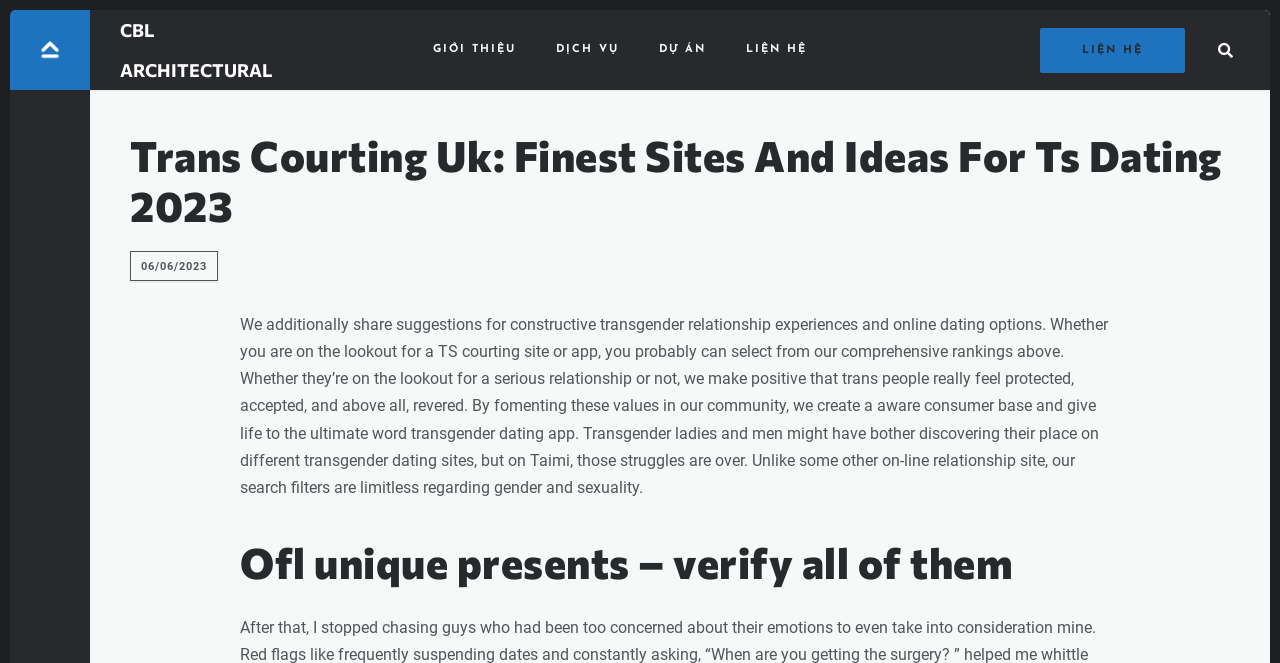Show me the bounding box coordinates of the clickable region to achieve the task as per the instruction: "Click on the 'LIỆN HỆ' link".

[0.583, 0.045, 0.63, 0.106]